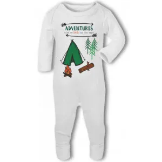Refer to the image and provide a thorough answer to this question:
What is the primary material consideration for this romper?

The caption states that the romper is crafted for comfort and style, indicating that these are the primary material considerations for this product, making it suitable for casual wear.